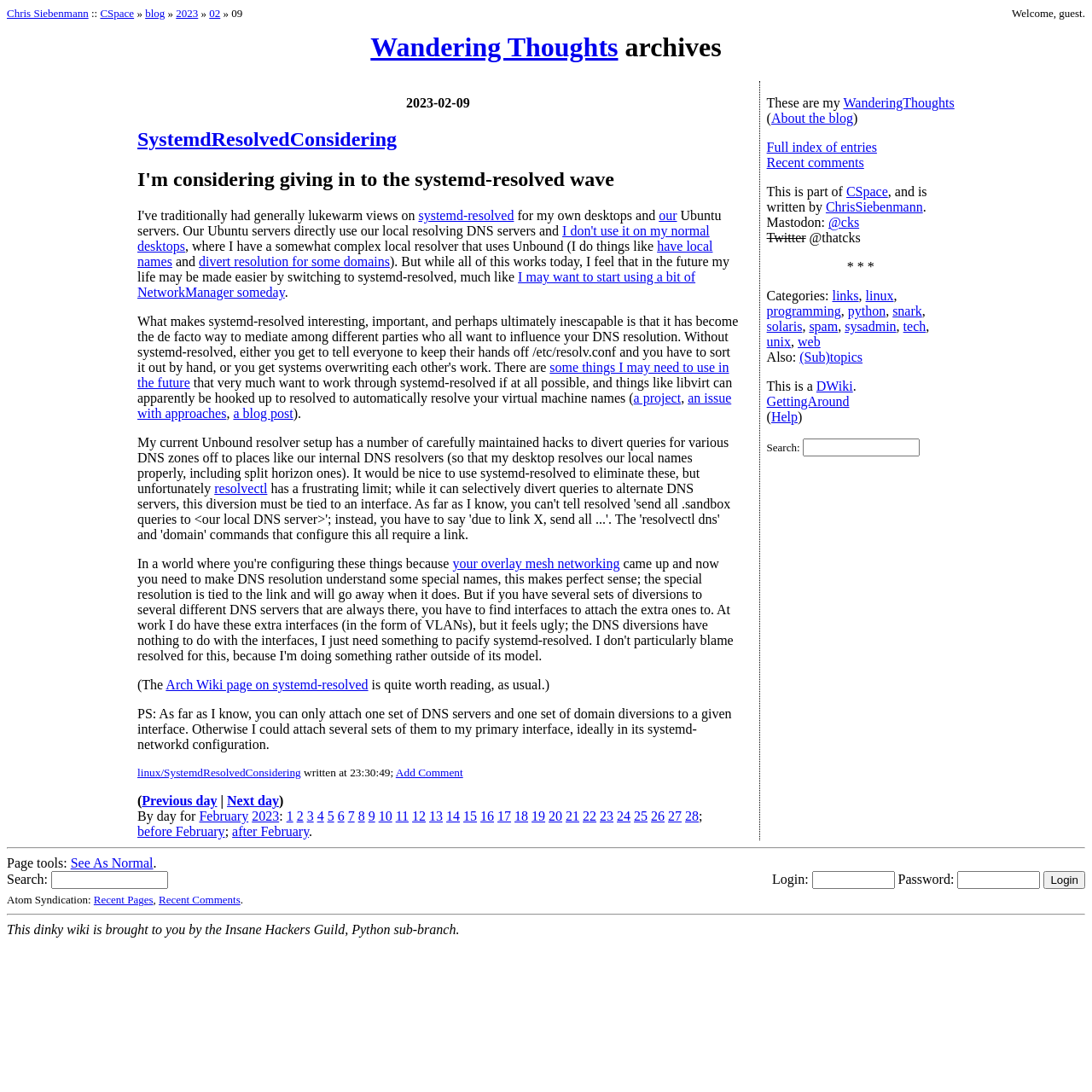Identify the coordinates of the bounding box for the element described below: "Arch Wiki page on systemd-resolved". Return the coordinates as four float numbers between 0 and 1: [left, top, right, bottom].

[0.152, 0.62, 0.337, 0.634]